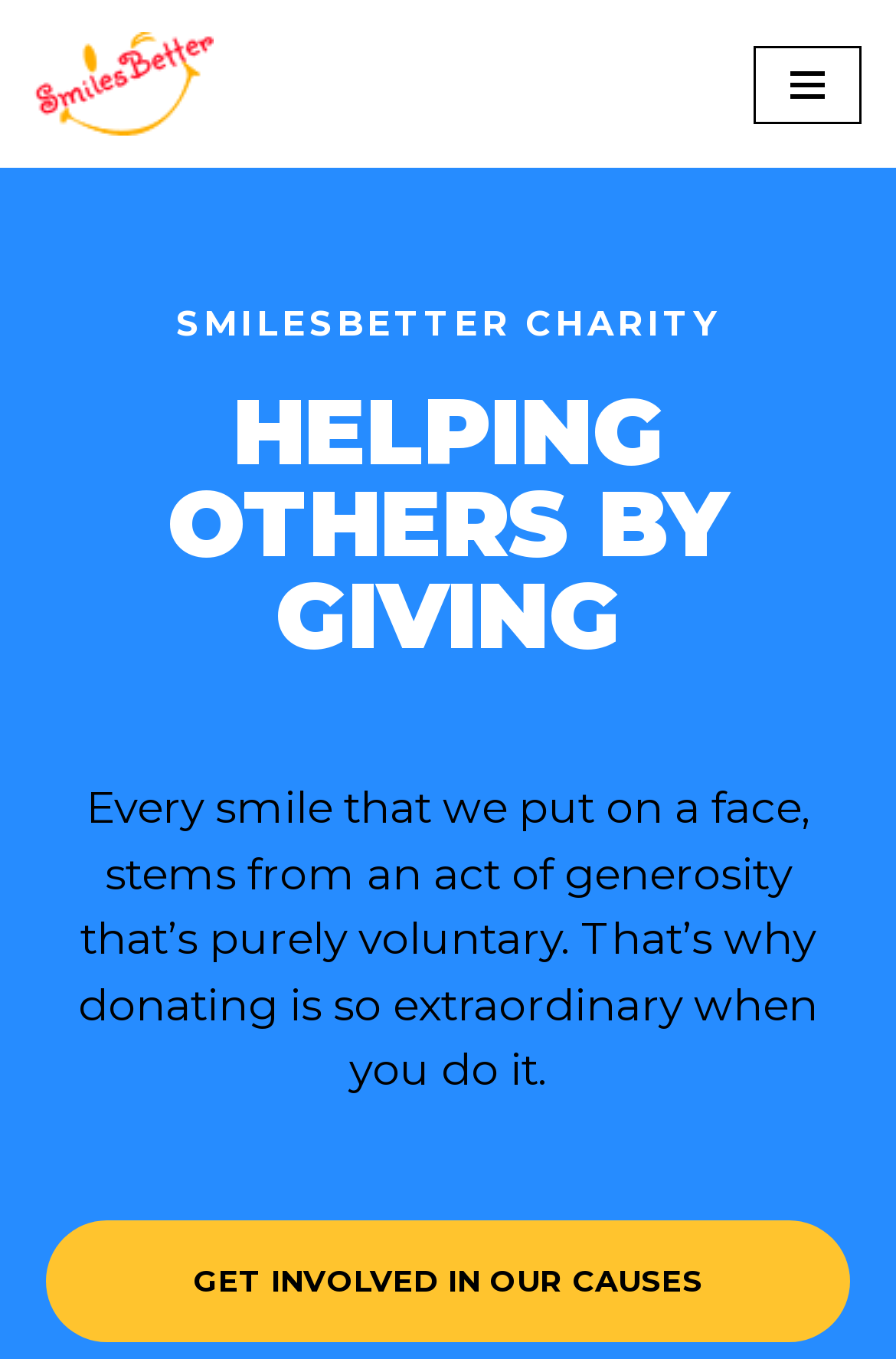What is the name of the charity?
Answer briefly with a single word or phrase based on the image.

SMILESBETTER CHARITY